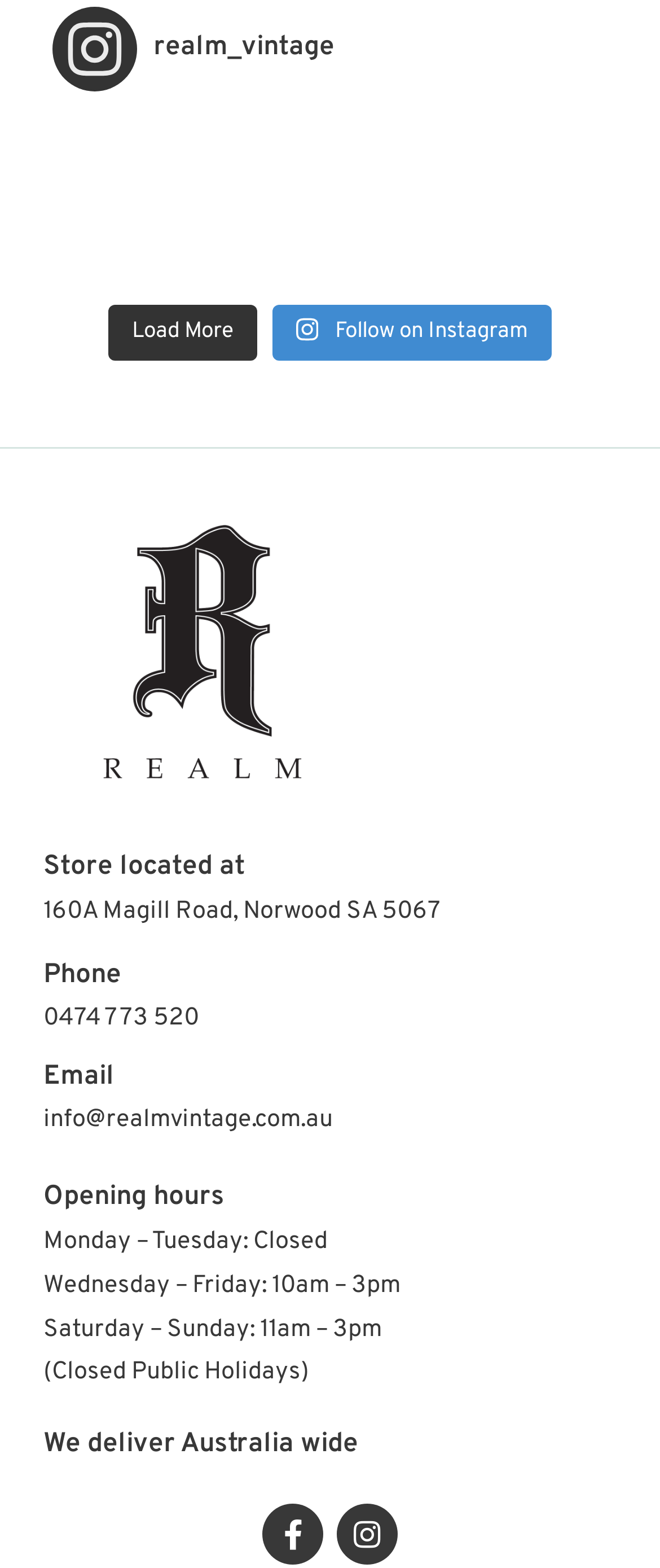Give a short answer using one word or phrase for the question:
Is the store open on Mondays?

No